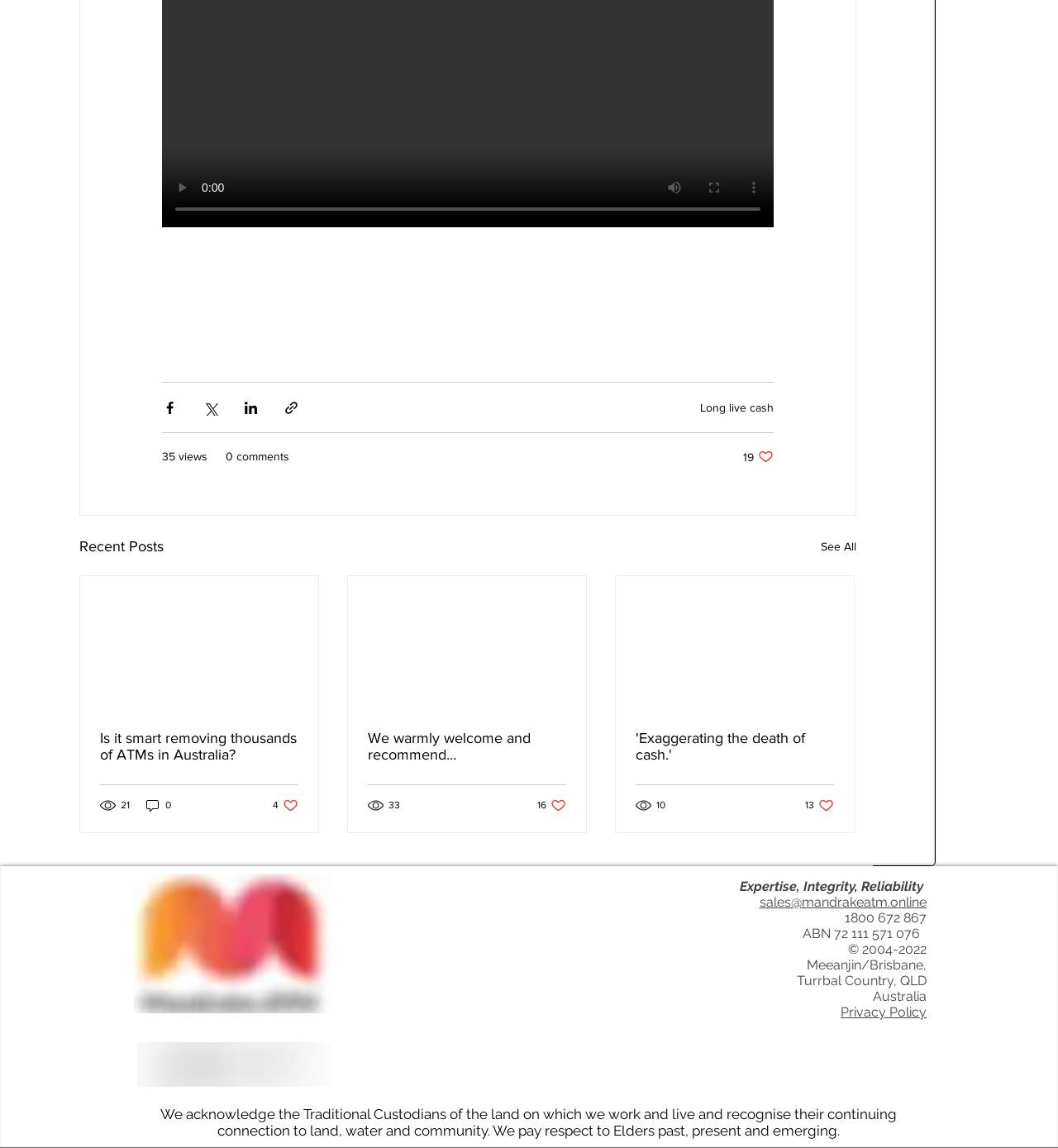Provide the bounding box coordinates of the HTML element this sentence describes: "10". The bounding box coordinates consist of four float numbers between 0 and 1, i.e., [left, top, right, bottom].

[0.601, 0.694, 0.63, 0.708]